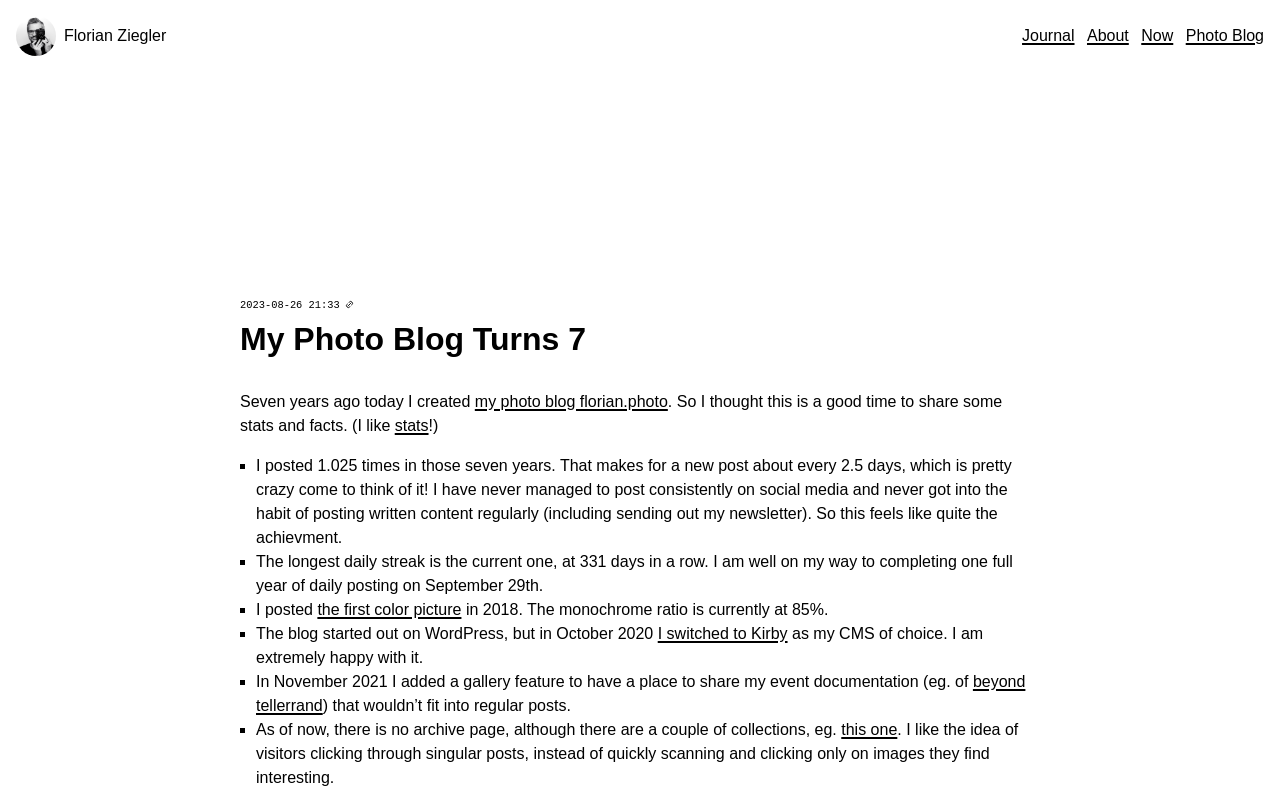What is the ratio of monochrome pictures?
From the details in the image, answer the question comprehensively.

The text 'The monochrome ratio is currently at 85%.' is mentioned in the list of stats and facts about the photo blog, specifically in the context of the first color picture posted in 2018.